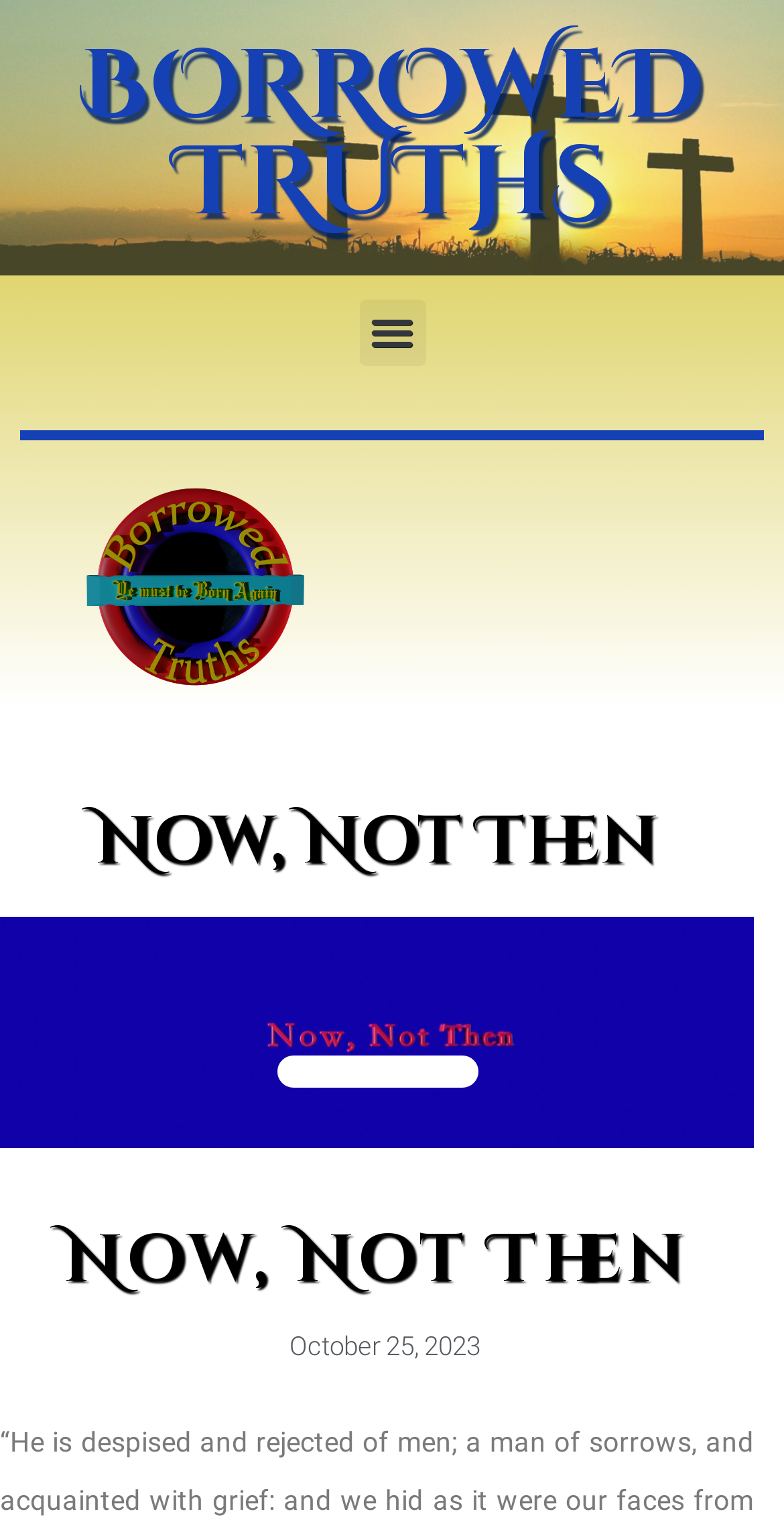What is the text of the first heading?
Based on the image, respond with a single word or phrase.

BORROWED TRUTHS